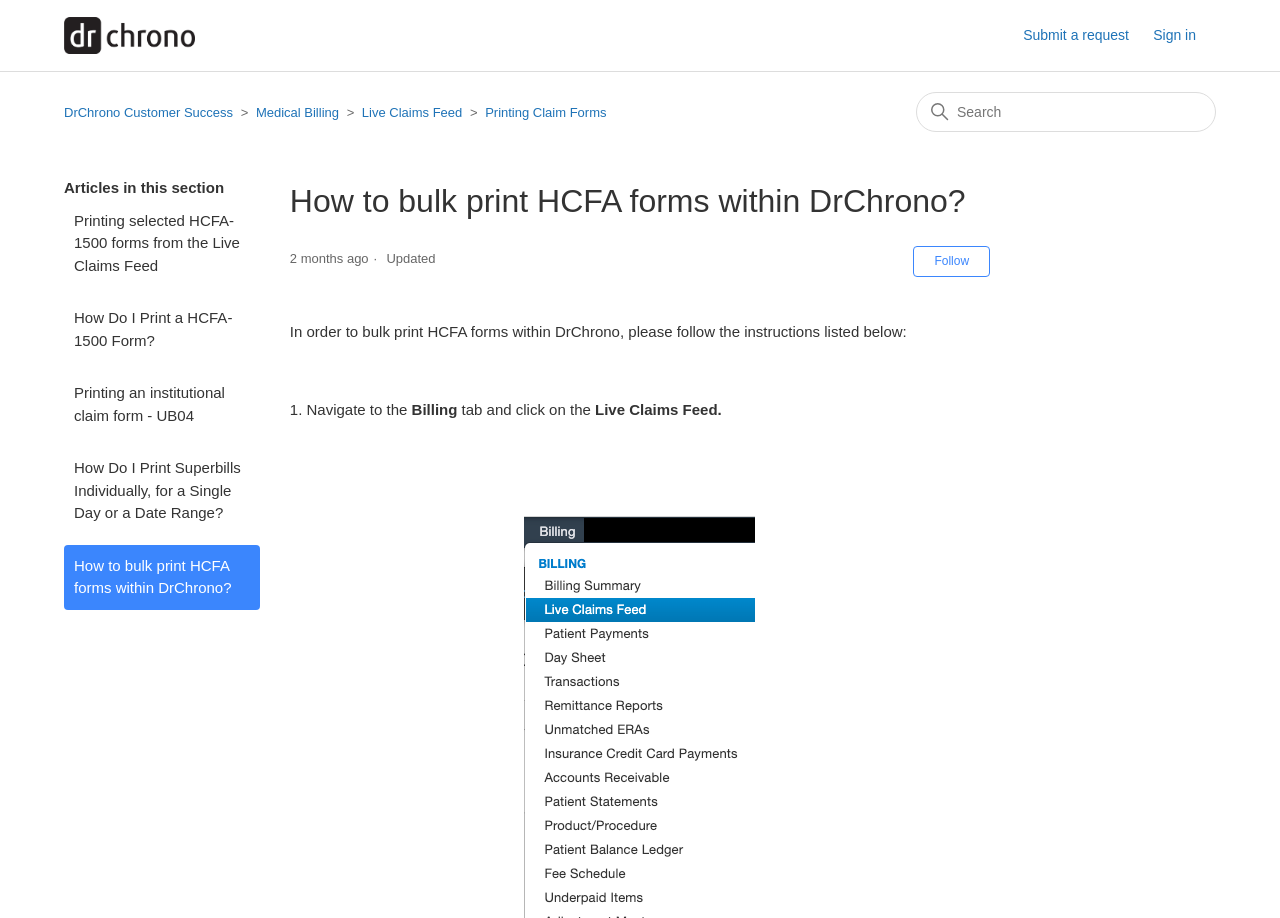Extract the main heading from the webpage content.

How to bulk print HCFA forms within DrChrono?